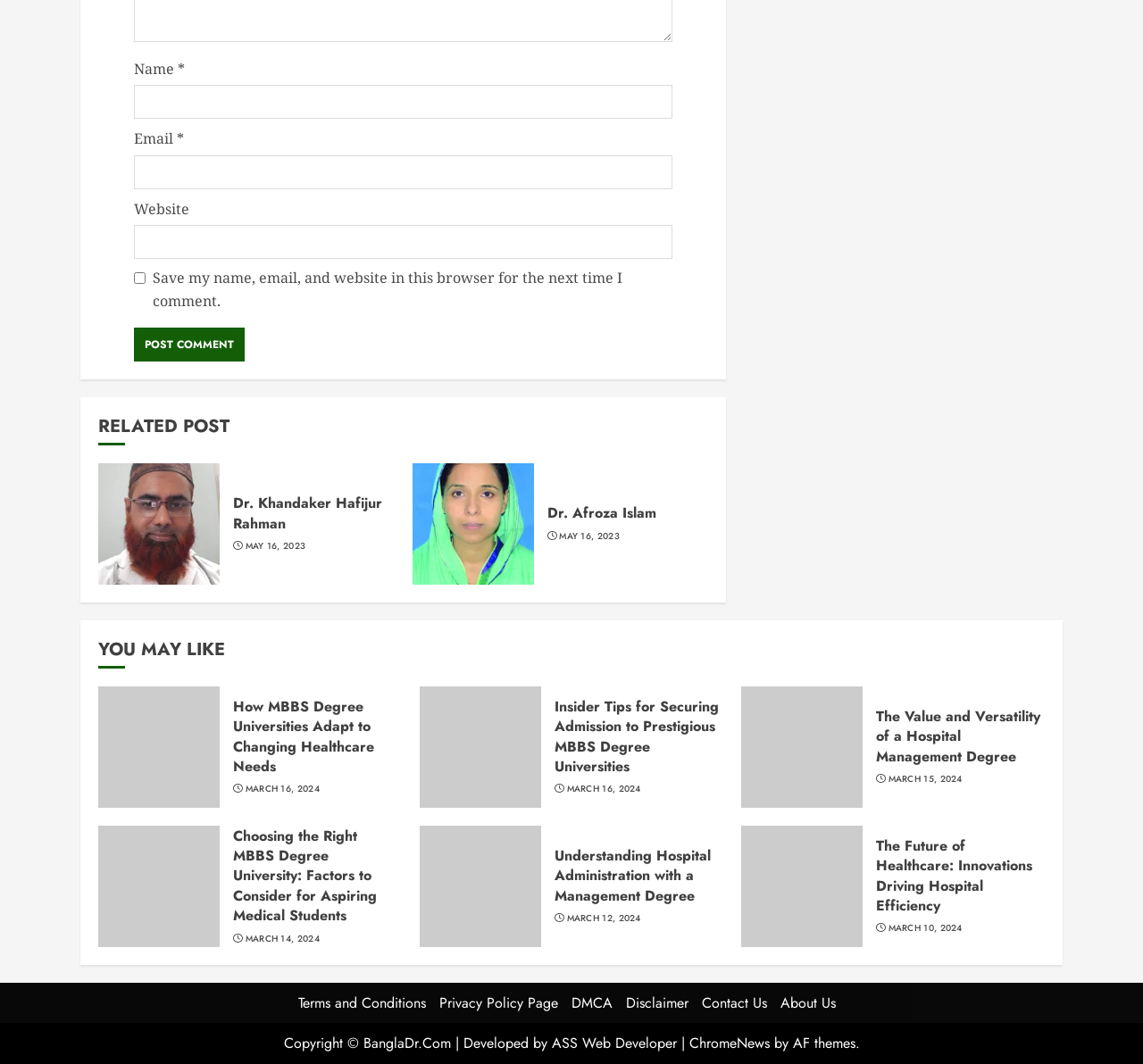What is the purpose of the 'Post Comment' button?
Answer briefly with a single word or phrase based on the image.

Submit comment